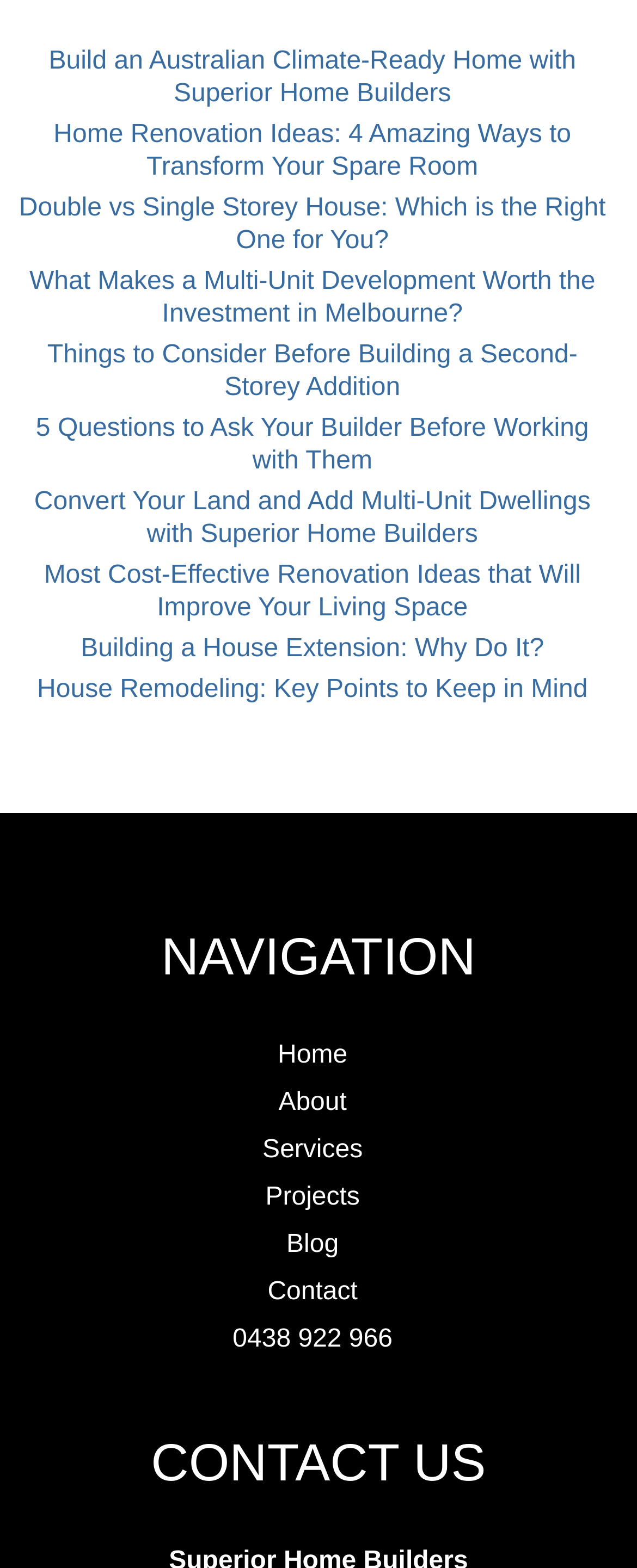How many navigation links are there?
Please answer the question with as much detail as possible using the screenshot.

I counted the number of links under the 'NAVIGATION' heading, which are 'Home', 'About', 'Services', 'Projects', 'Blog', and 'Contact'. There are 6 links in total.